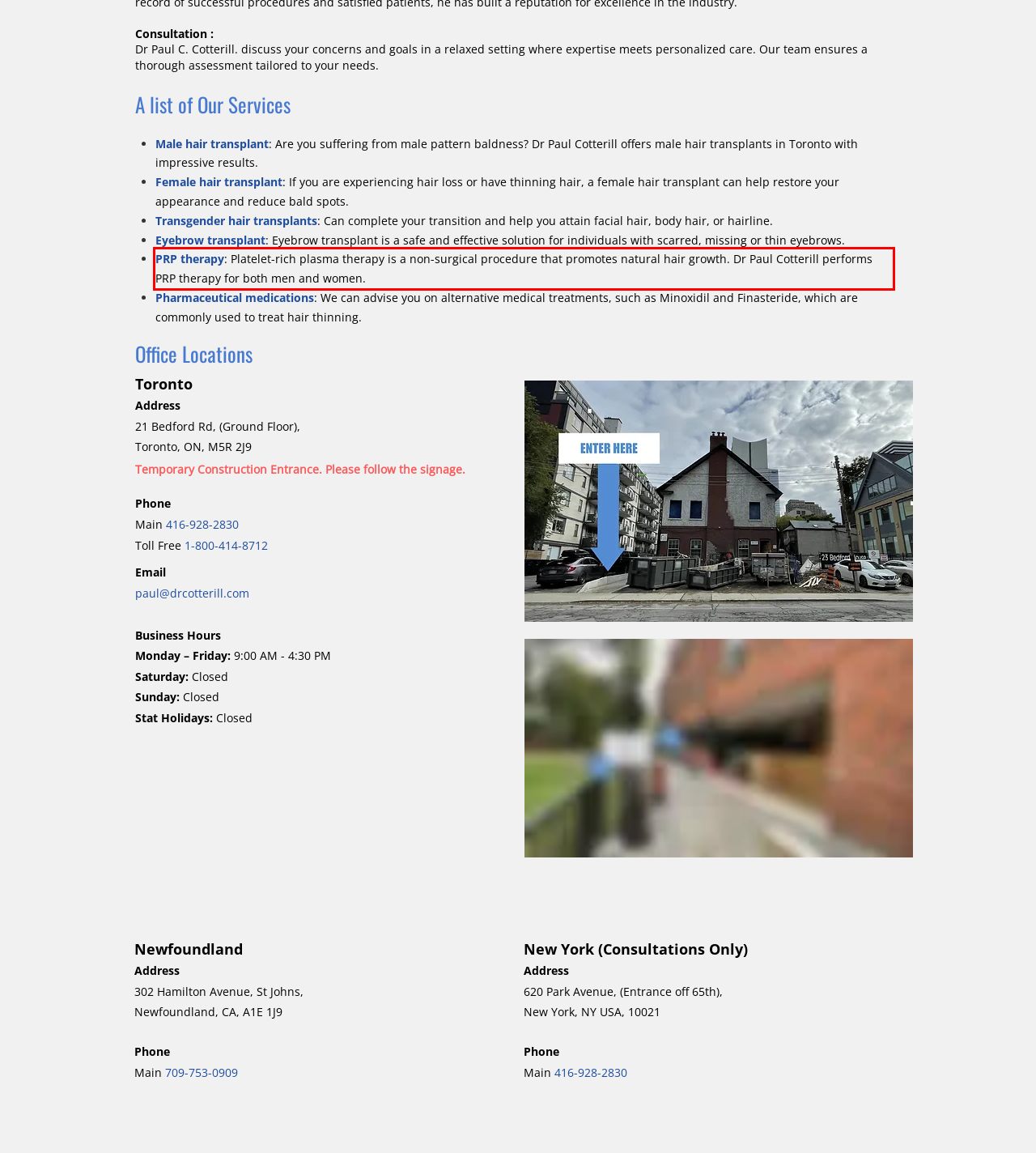The screenshot provided shows a webpage with a red bounding box. Apply OCR to the text within this red bounding box and provide the extracted content.

PRP therapy: Platelet-rich plasma therapy is a non-surgical procedure that promotes natural hair growth. Dr Paul Cotterill performs PRP therapy for both men and women.